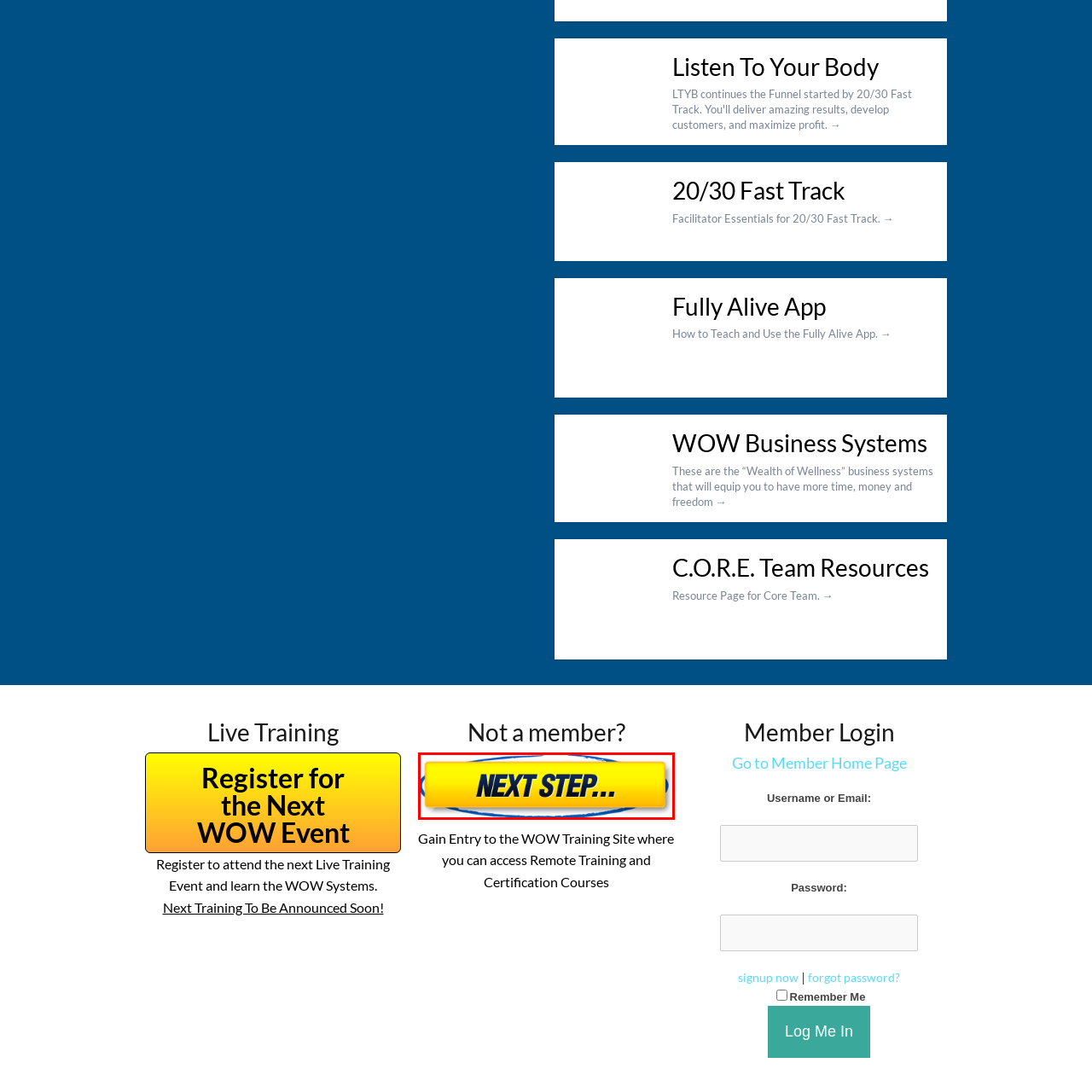Inspect the picture enclosed by the red border, What is the purpose of the call-to-action button? Provide your answer as a single word or phrase.

To guide users to the next phase